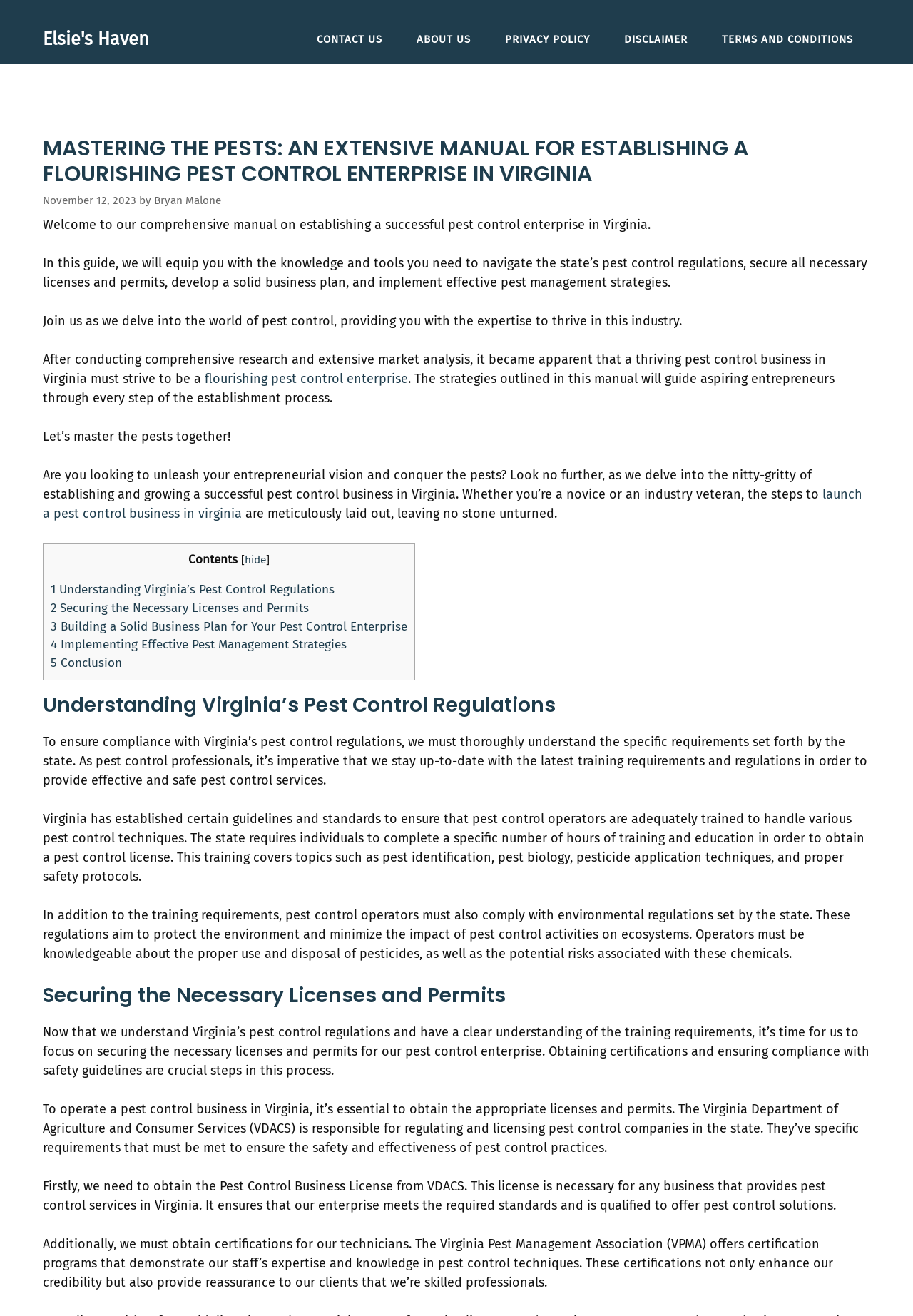Locate the bounding box coordinates of the element that should be clicked to execute the following instruction: "Click the 'ABOUT US' link".

[0.438, 0.024, 0.534, 0.035]